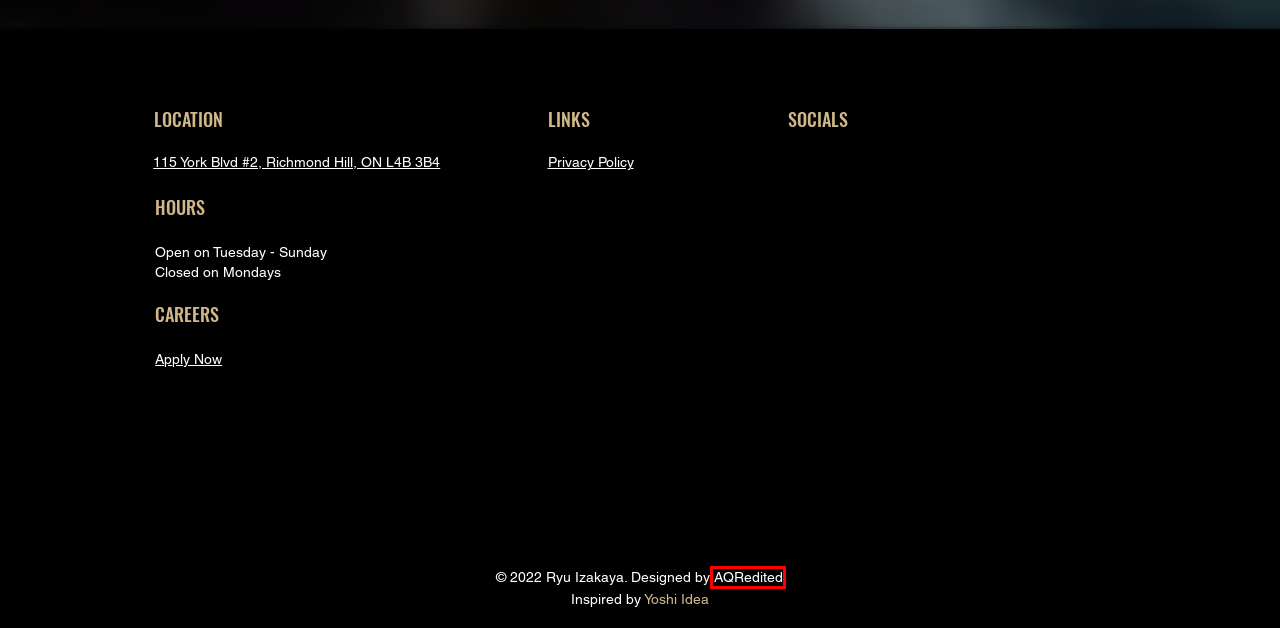You are given a screenshot of a webpage with a red bounding box around an element. Choose the most fitting webpage description for the page that appears after clicking the element within the red bounding box. Here are the candidates:
A. AQRedited | The Branding Company
B. Ryu Izakaya | Careers
C. Ryu Izakaya | Contact
D. Ryu Izakaya | Reserve and Private Party Room
E. Ryu Izakaya | About
F. Ryu Izakaya | Menu
G. Ryu Izakaya | Richmond Hill, Markham, East Beaver Creek
H. YOSHI IDEA | Mix-Reality Production Expert | Web/App Development | Video Production

A